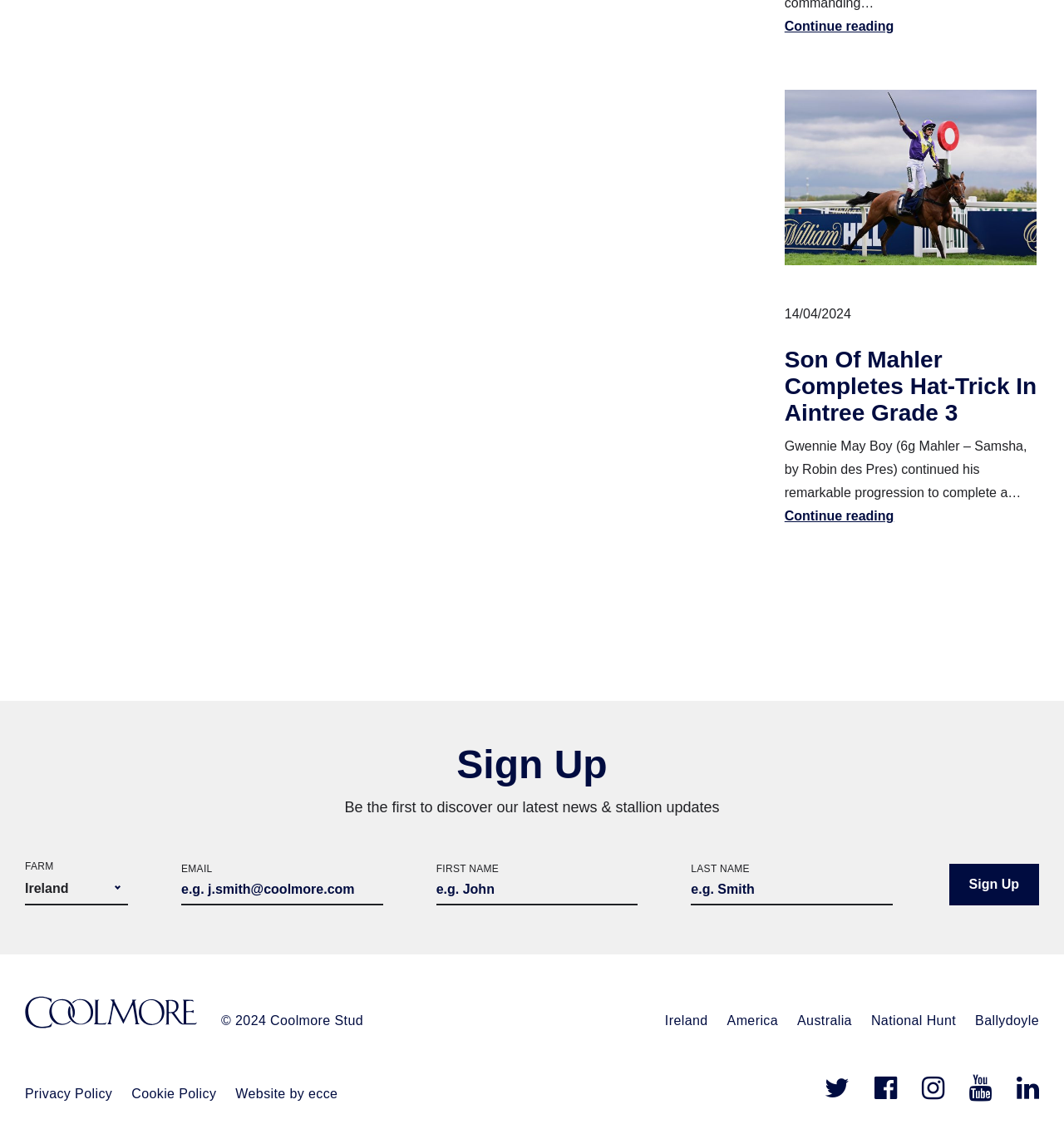Locate the bounding box coordinates of the element I should click to achieve the following instruction: "Click the 'Continue reading' link".

[0.737, 0.447, 0.84, 0.459]